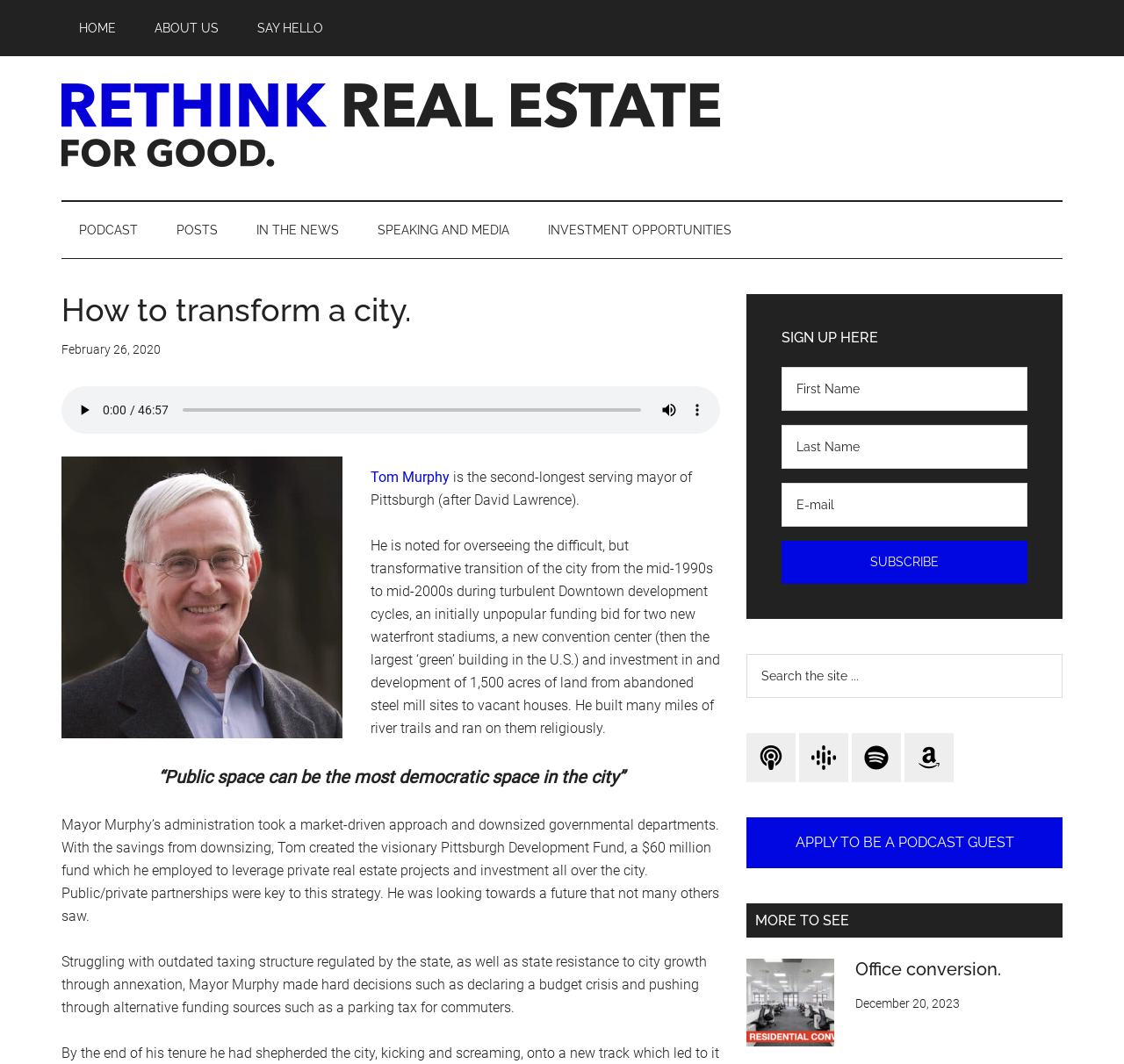Please specify the bounding box coordinates for the clickable region that will help you carry out the instruction: "Play the audio".

[0.062, 0.372, 0.088, 0.398]